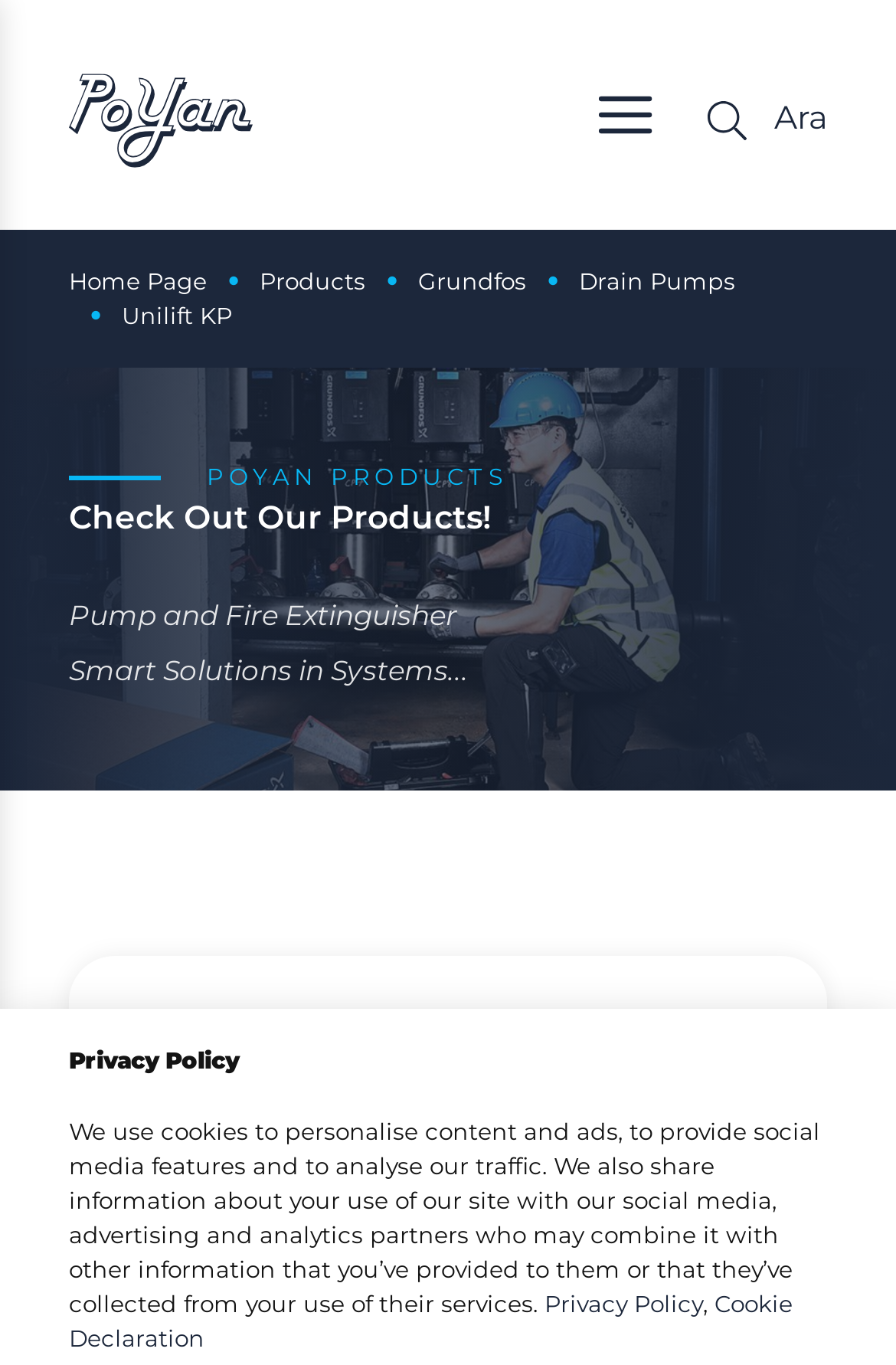Identify the coordinates of the bounding box for the element that must be clicked to accomplish the instruction: "Click the menu button".

[0.569, 0.051, 0.749, 0.118]